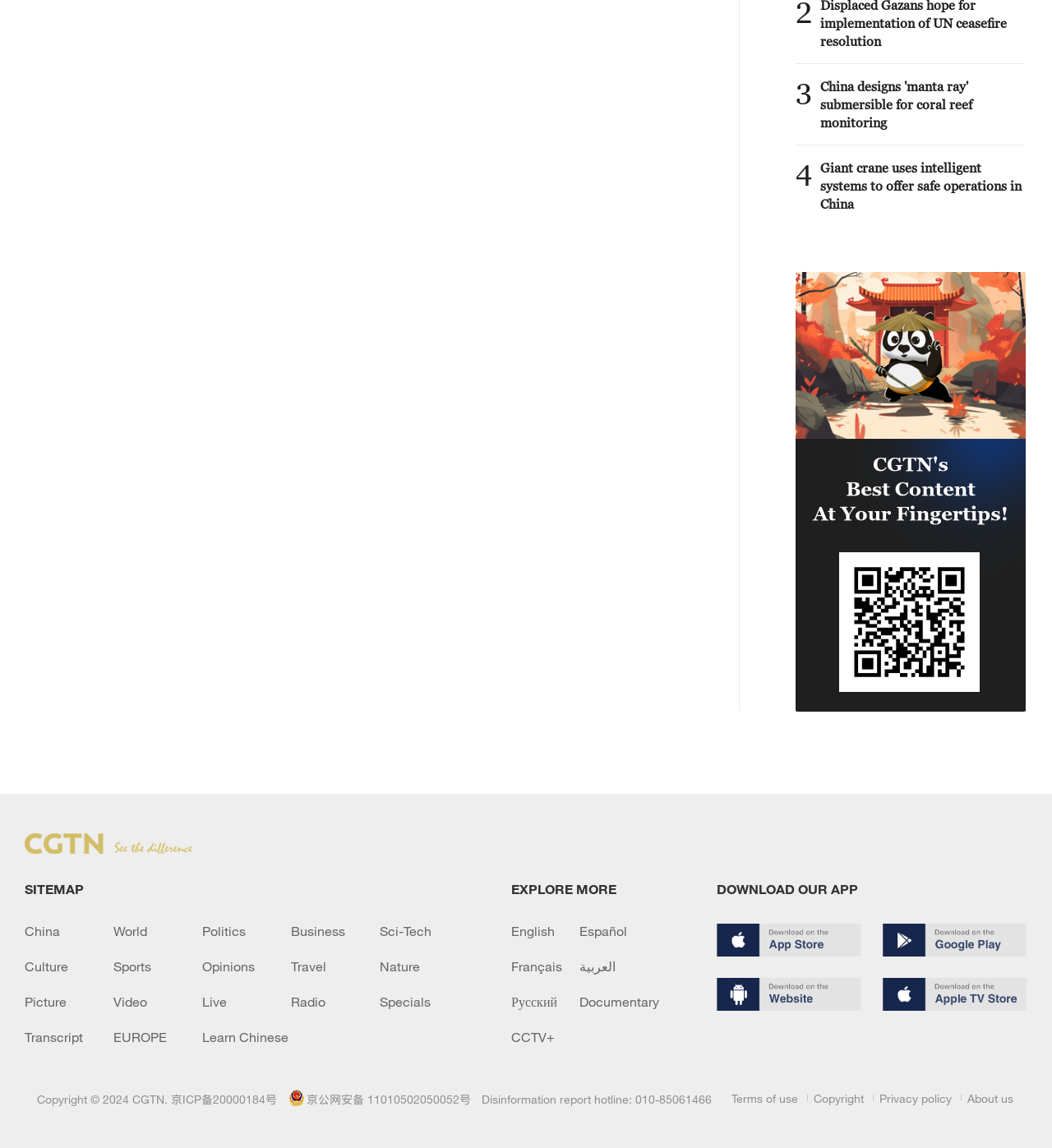Find the bounding box coordinates for the UI element whose description is: "Opinions". The coordinates should be four float numbers between 0 and 1, in the format [left, top, right, bottom].

[0.192, 0.835, 0.277, 0.848]